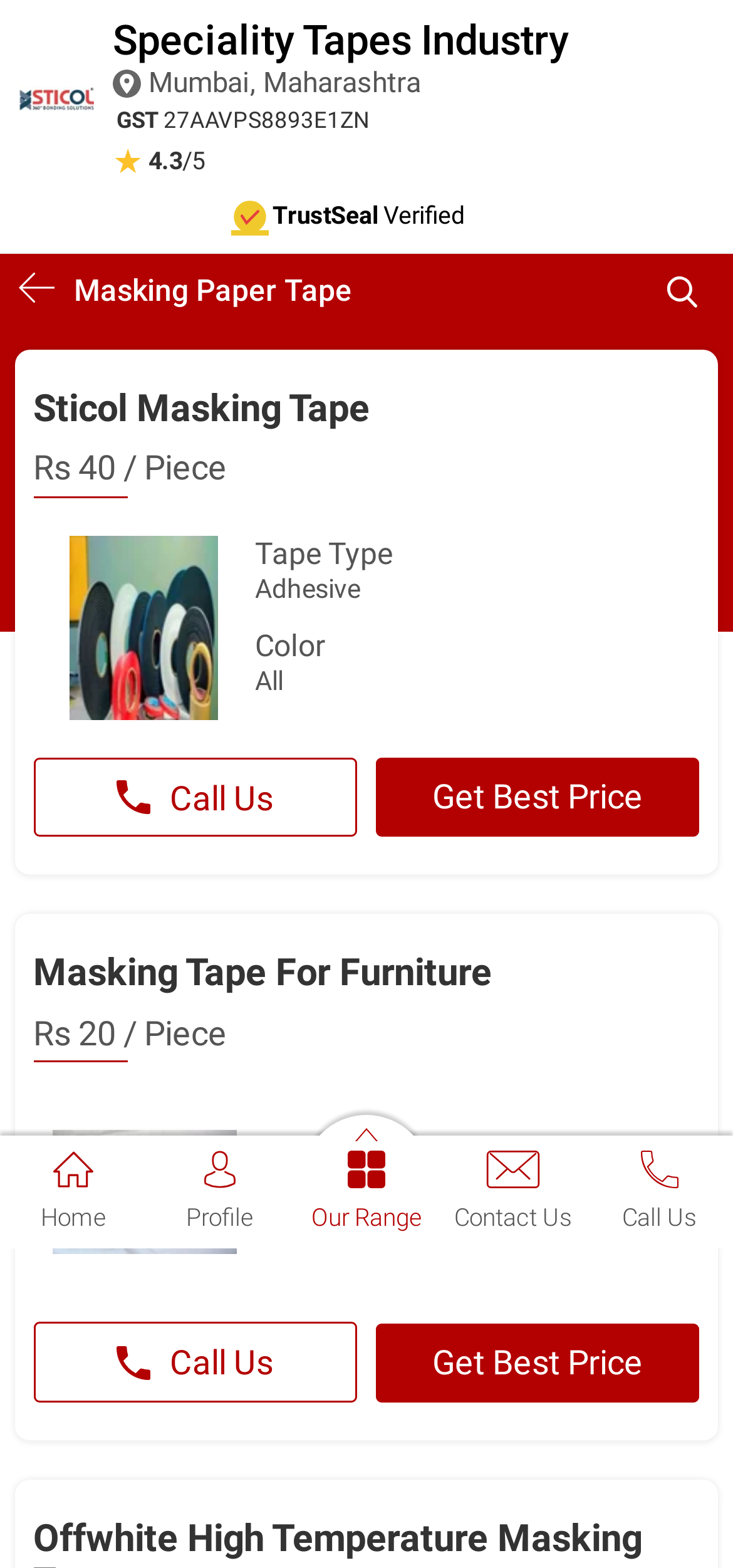Utilize the details in the image to thoroughly answer the following question: What is the price of Sticol Masking Tape?

I found the price of Sticol Masking Tape by looking at the product description section, where it is mentioned as 'Rs 40/Piece'.